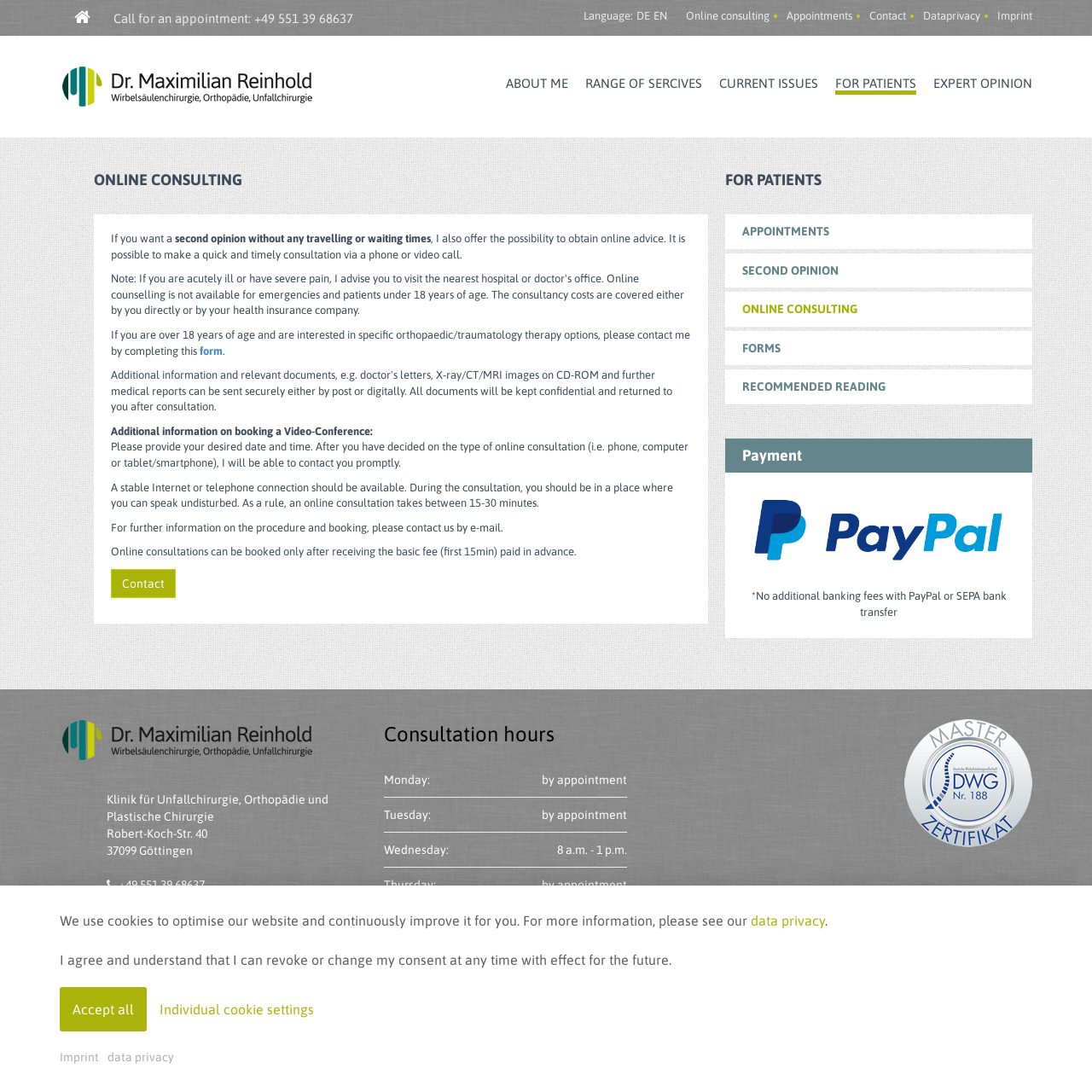Look at the image and give a detailed response to the following question: What is the language of the website?

I found the language options by looking at the link elements that say 'DE' and 'EN', which are likely to represent German and English language options, respectively.